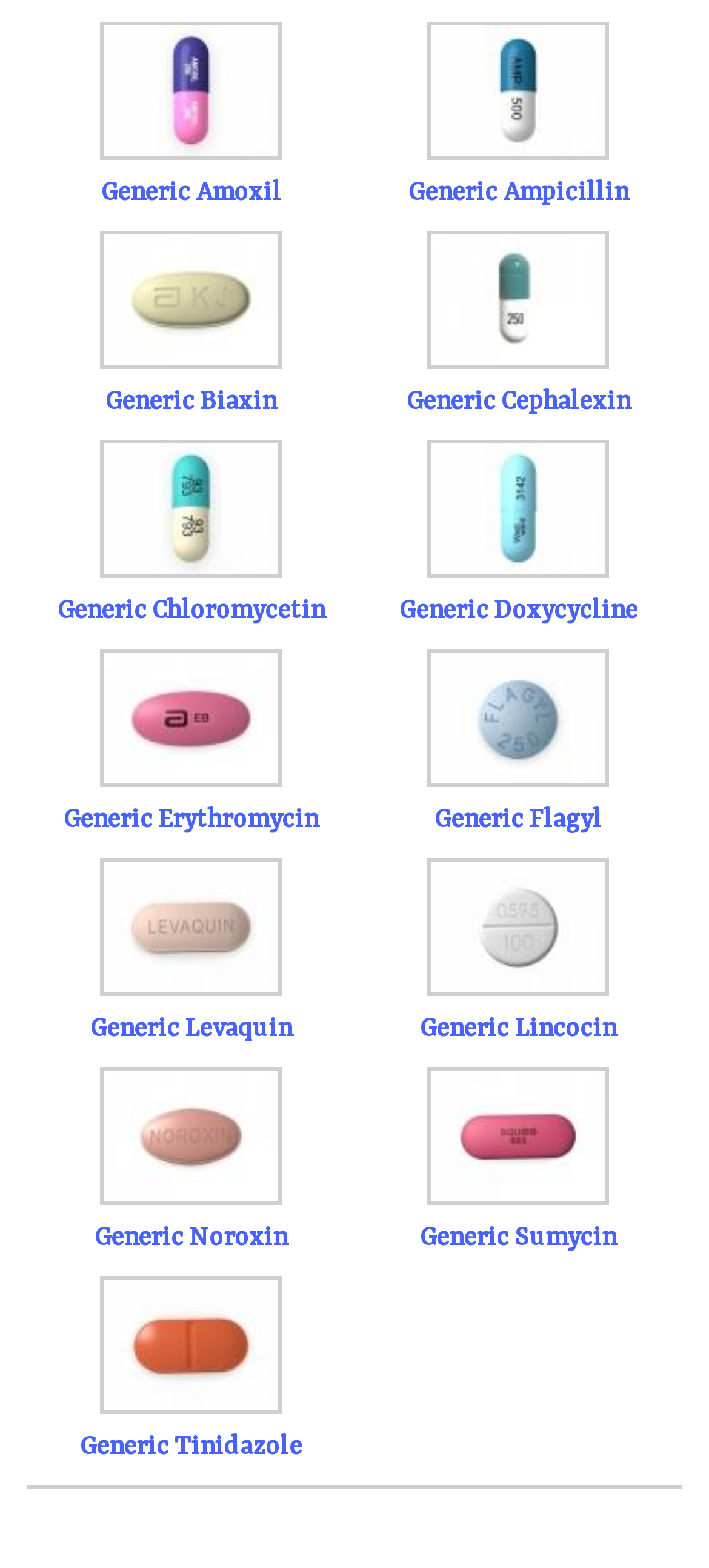Are all the antibiotics listed with images?
Based on the screenshot, respond with a single word or phrase.

Yes